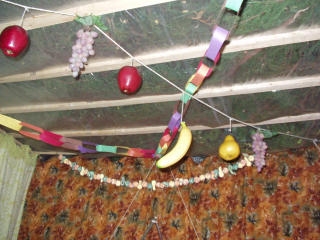Using the information shown in the image, answer the question with as much detail as possible: What is the purpose of the colorful paper chain?

According to the caption, the colorful paper chain is made from strips of construction paper and 'symbolizing gratitude as family members contribute to its length by writing what they are thankful for', which implies that the paper chain serves as a symbol of gratitude.